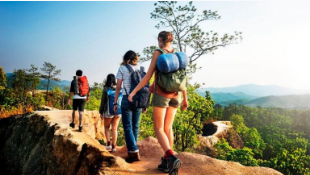What is the lead hiker wearing?
Please use the visual content to give a single word or phrase answer.

Vibrant tank top and shorts